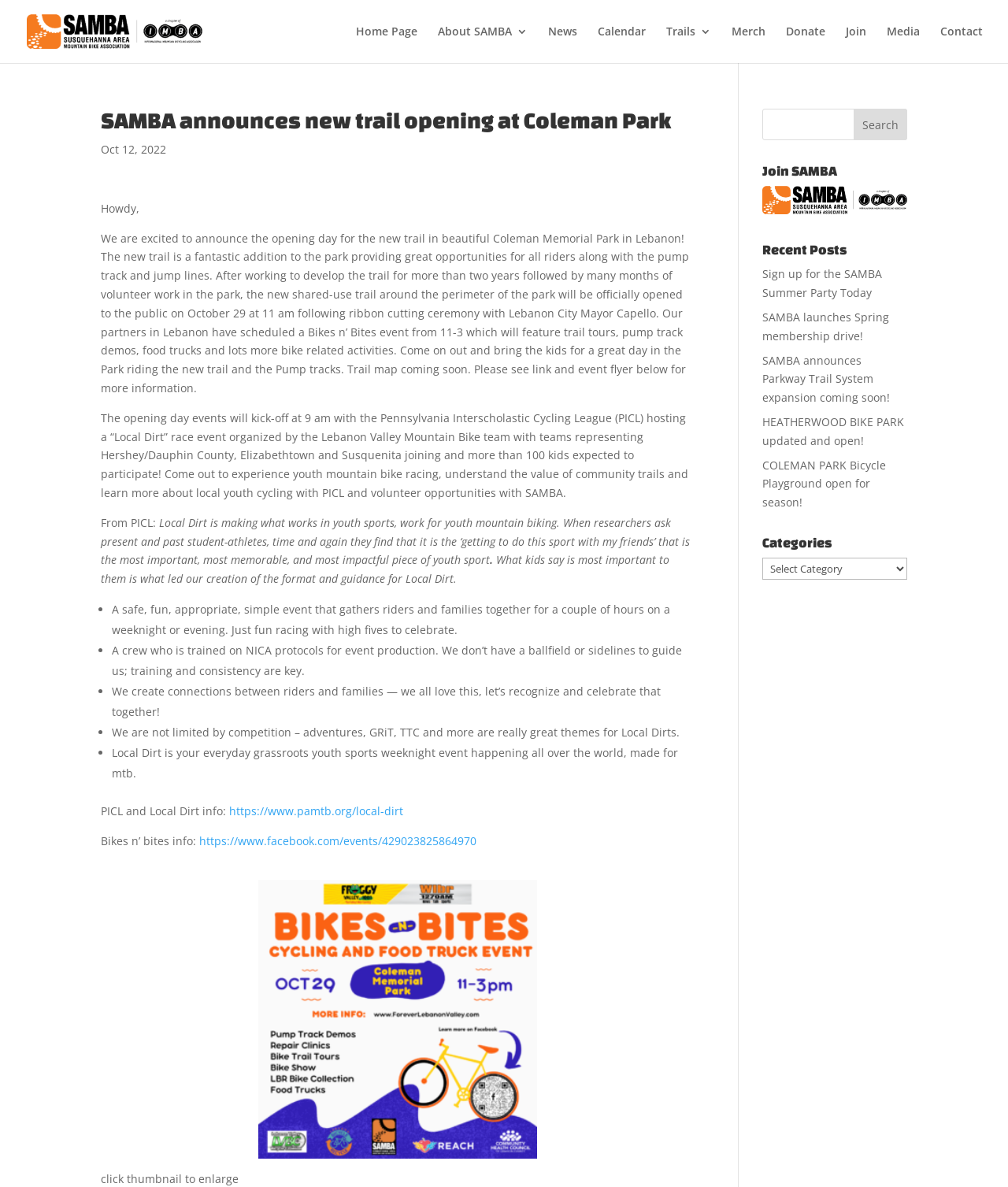Determine the bounding box coordinates of the clickable region to carry out the instruction: "Click on the 'Join SAMBA' button".

[0.756, 0.17, 0.9, 0.183]